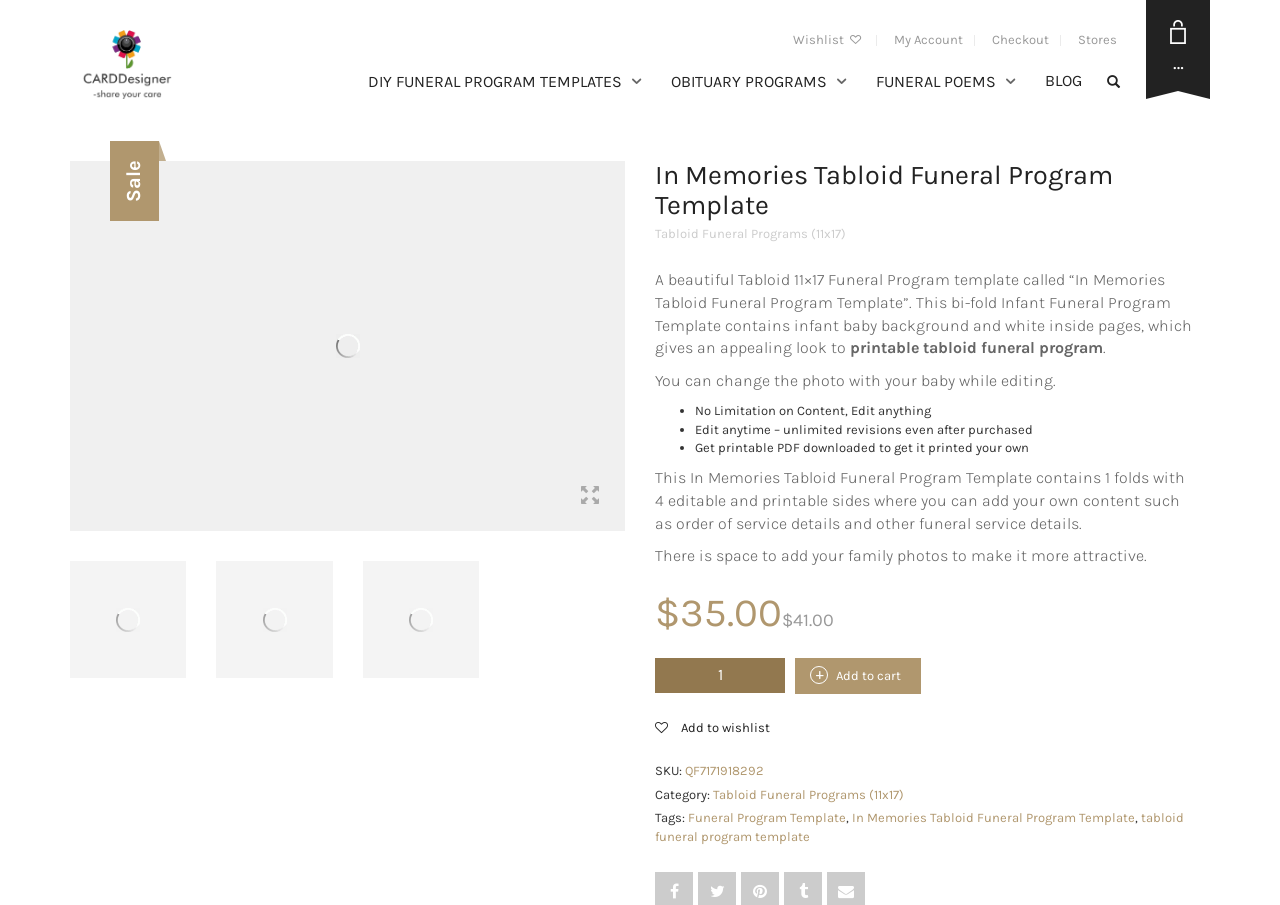Can you find the bounding box coordinates of the area I should click to execute the following instruction: "Add to wishlist"?

[0.512, 0.795, 0.602, 0.812]